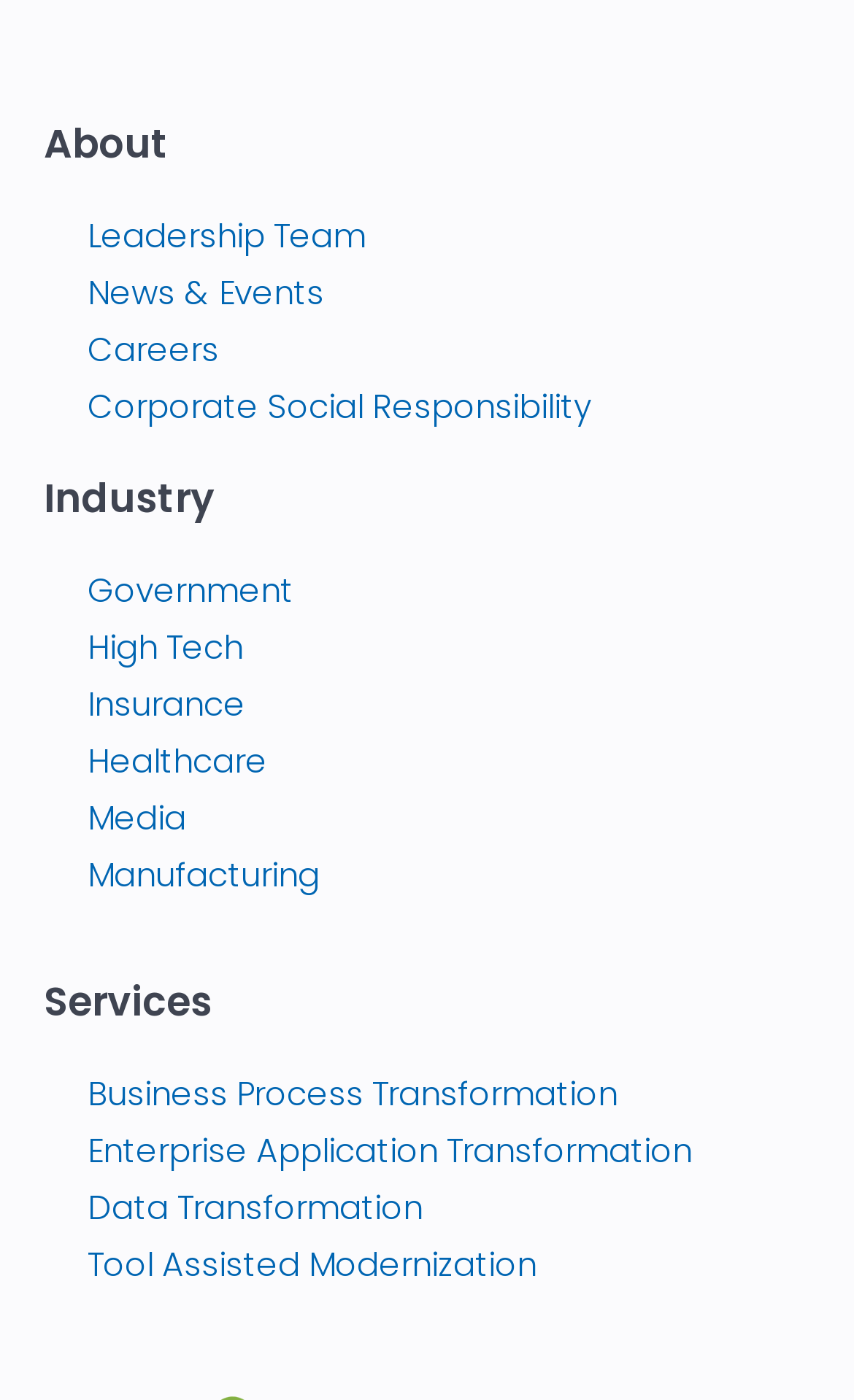Answer this question in one word or a short phrase: What is the last link under the 'Services' heading?

Tool Assisted Modernization